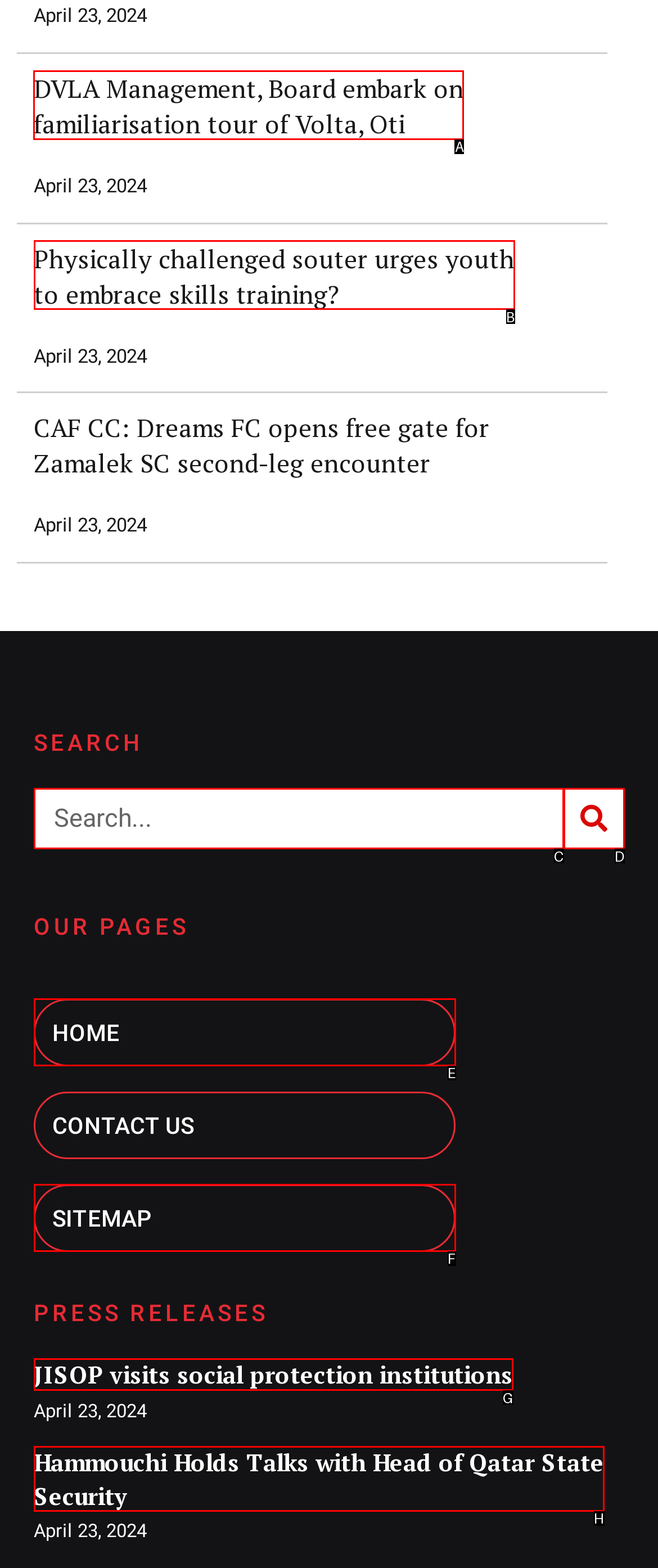Choose the HTML element to click for this instruction: Read article about DVLA Management Answer with the letter of the correct choice from the given options.

A